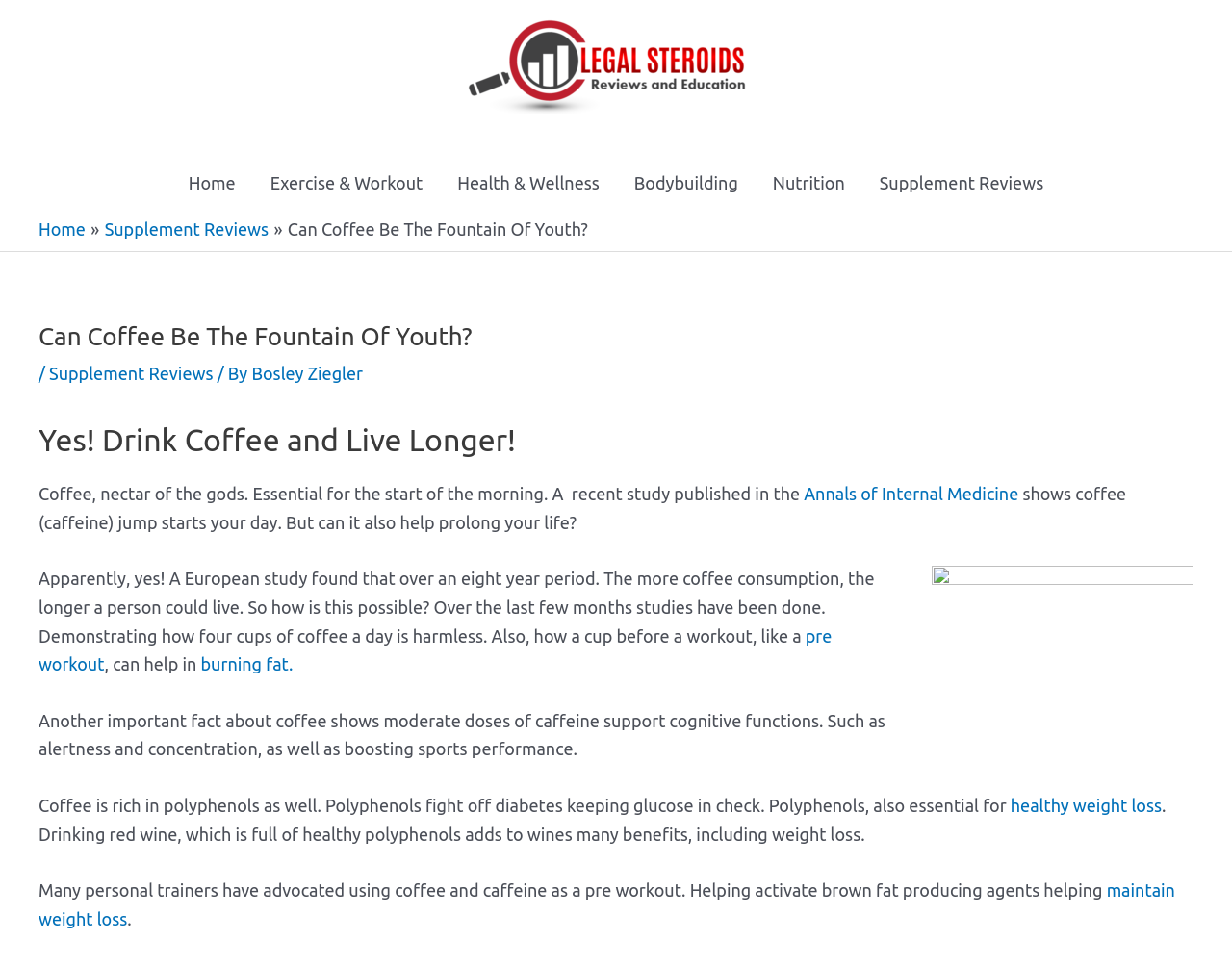Identify the bounding box coordinates of the element that should be clicked to fulfill this task: "Click on Contact Us". The coordinates should be provided as four float numbers between 0 and 1, i.e., [left, top, right, bottom].

None